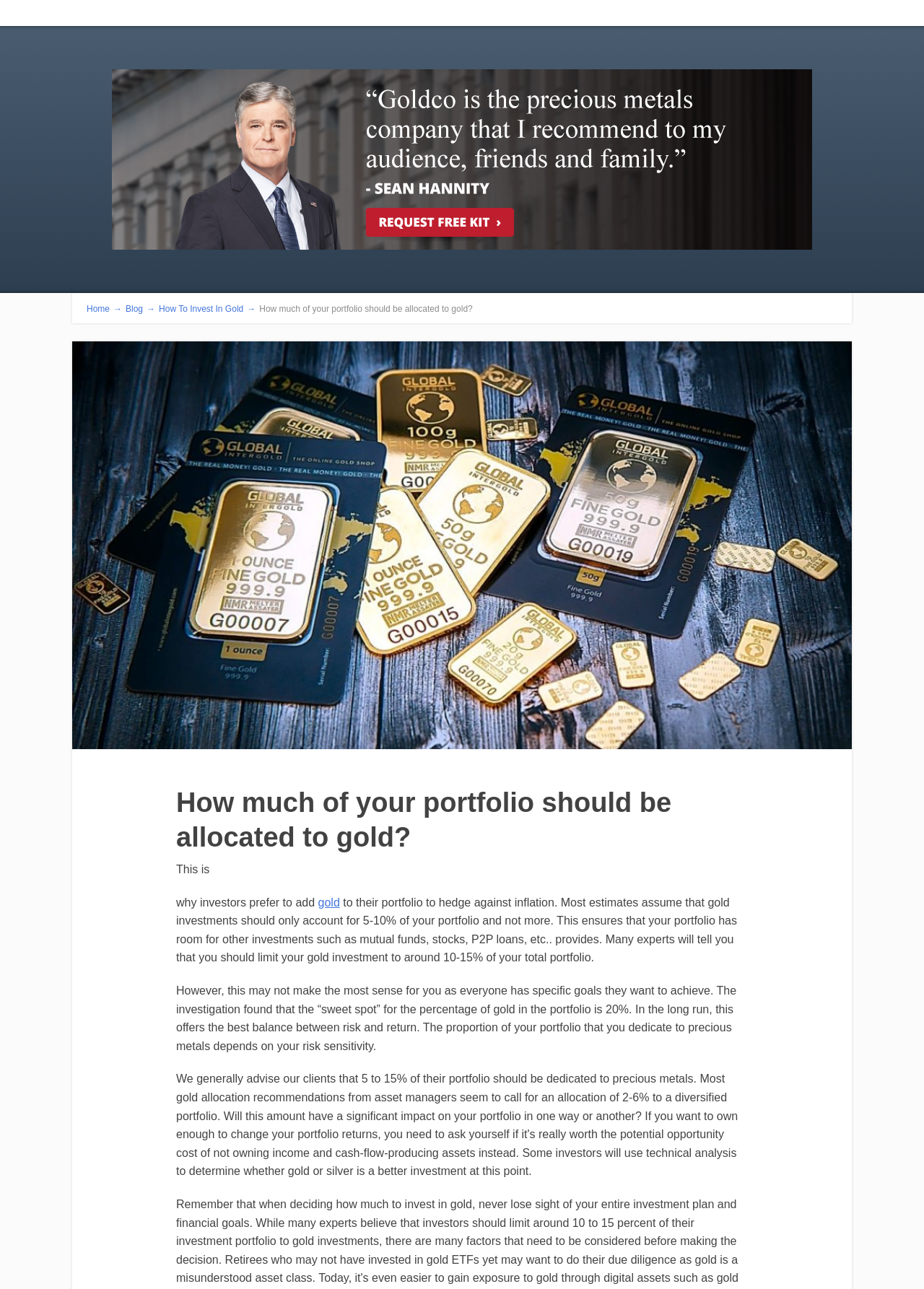What is the recommended percentage of gold in a portfolio?
Using the picture, provide a one-word or short phrase answer.

5-10%